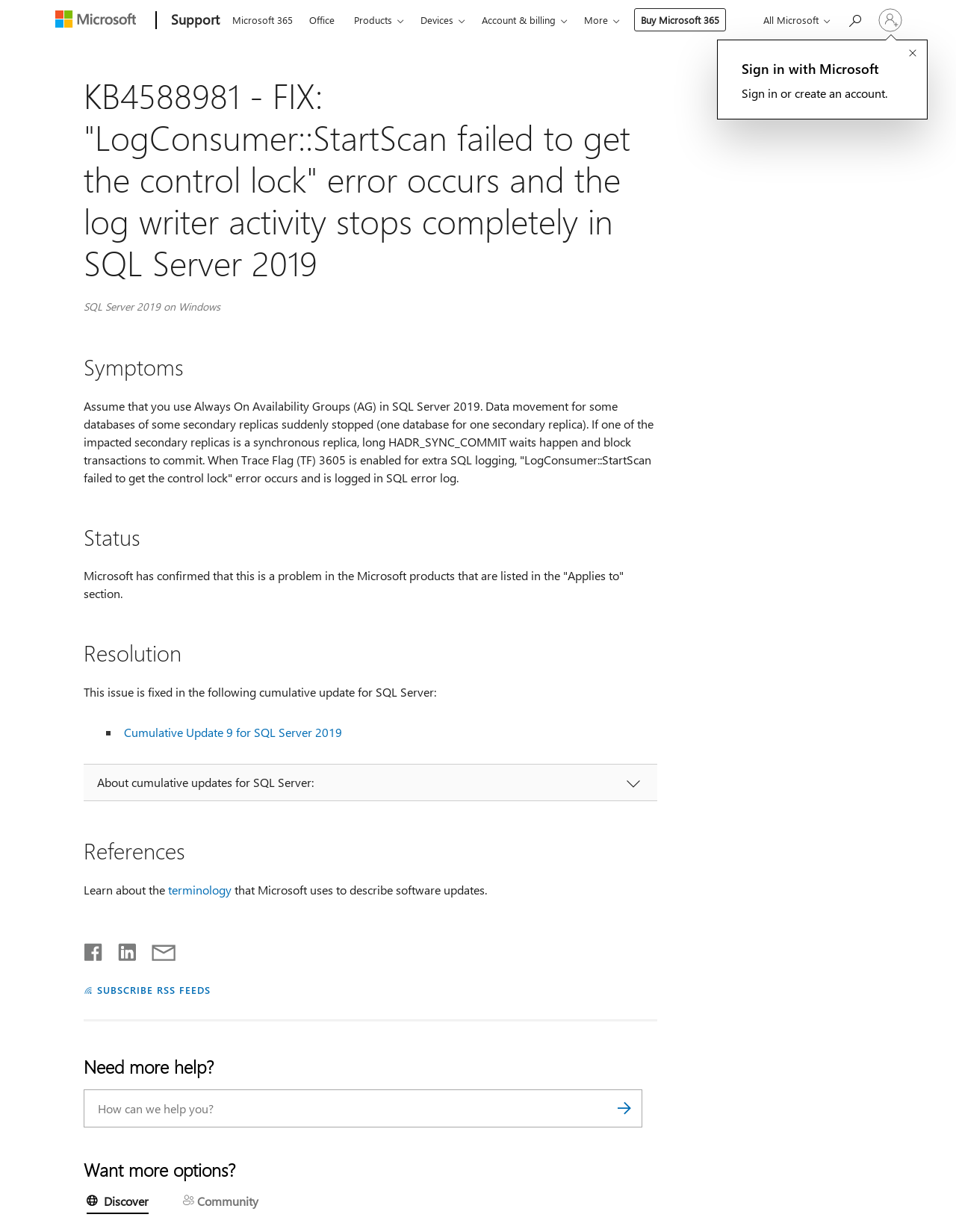Provide an in-depth caption for the webpage.

This webpage is a support article from Microsoft, specifically addressing a fix for an error occurring in SQL Server 2019. The page is divided into several sections, with a prominent banner at the top displaying the article title. 

Below the banner, there is a section titled "Products this article applies to," which lists SQL Server 2019 on Windows. 

The main content of the article is divided into four sections: Symptoms, Status, Resolution, and References. The Symptoms section describes the error and its effects, while the Status section confirms that Microsoft has acknowledged the issue. The Resolution section provides a fix for the problem, which involves installing a cumulative update for SQL Server 2019. The References section provides additional information about software updates.

On the top right side of the page, there is a navigation menu with links to Microsoft, Support, and other related pages. There is also a search bar and a sign-in link. 

At the bottom of the page, there are links to share the article on social media platforms, subscribe to RSS feeds, and get more help. There is also a search box to find more information. The page has several tabs, including Discover and Community, which provide additional resources and options.